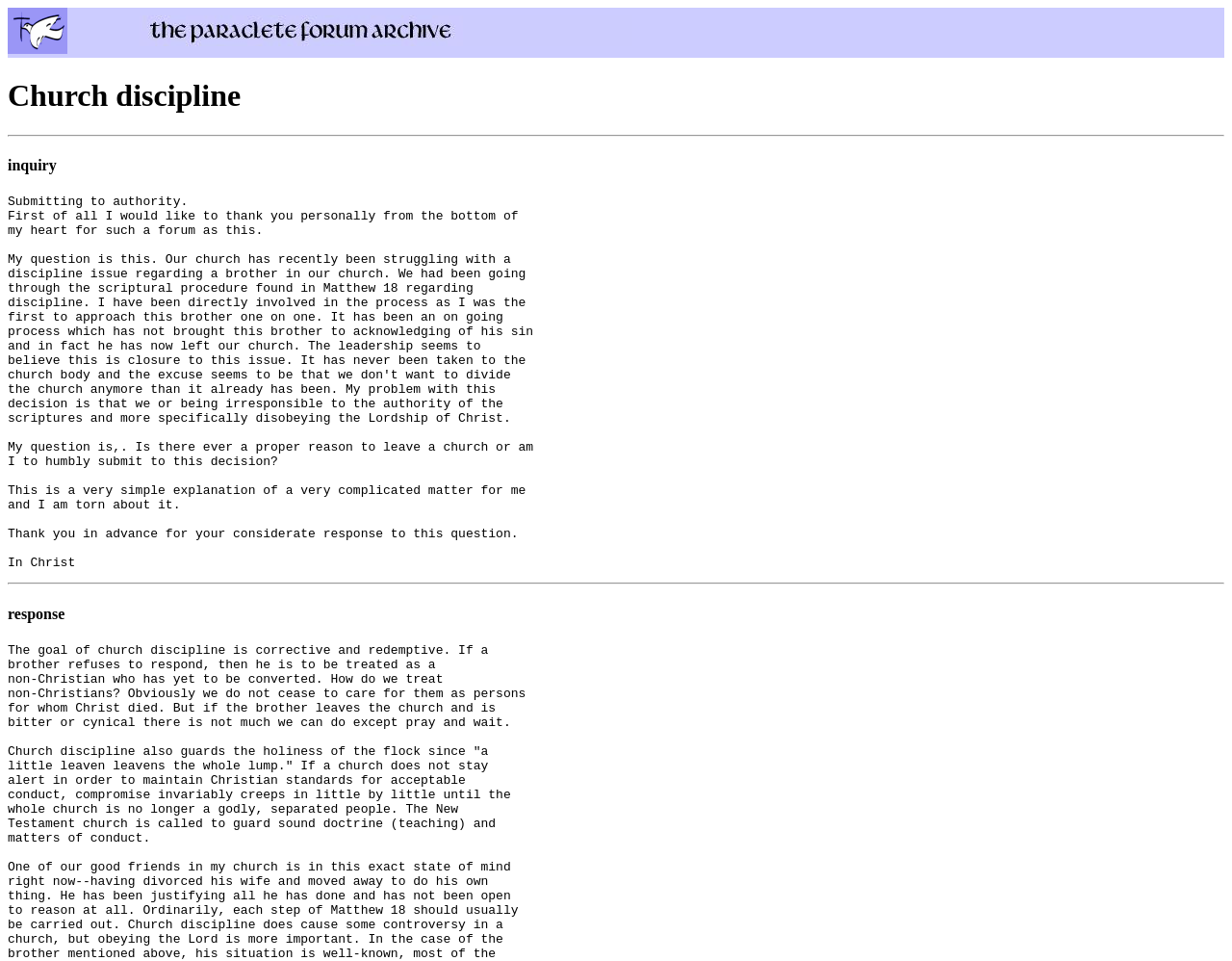Identify the bounding box of the UI component described as: "alt="logo"".

[0.006, 0.042, 0.055, 0.059]